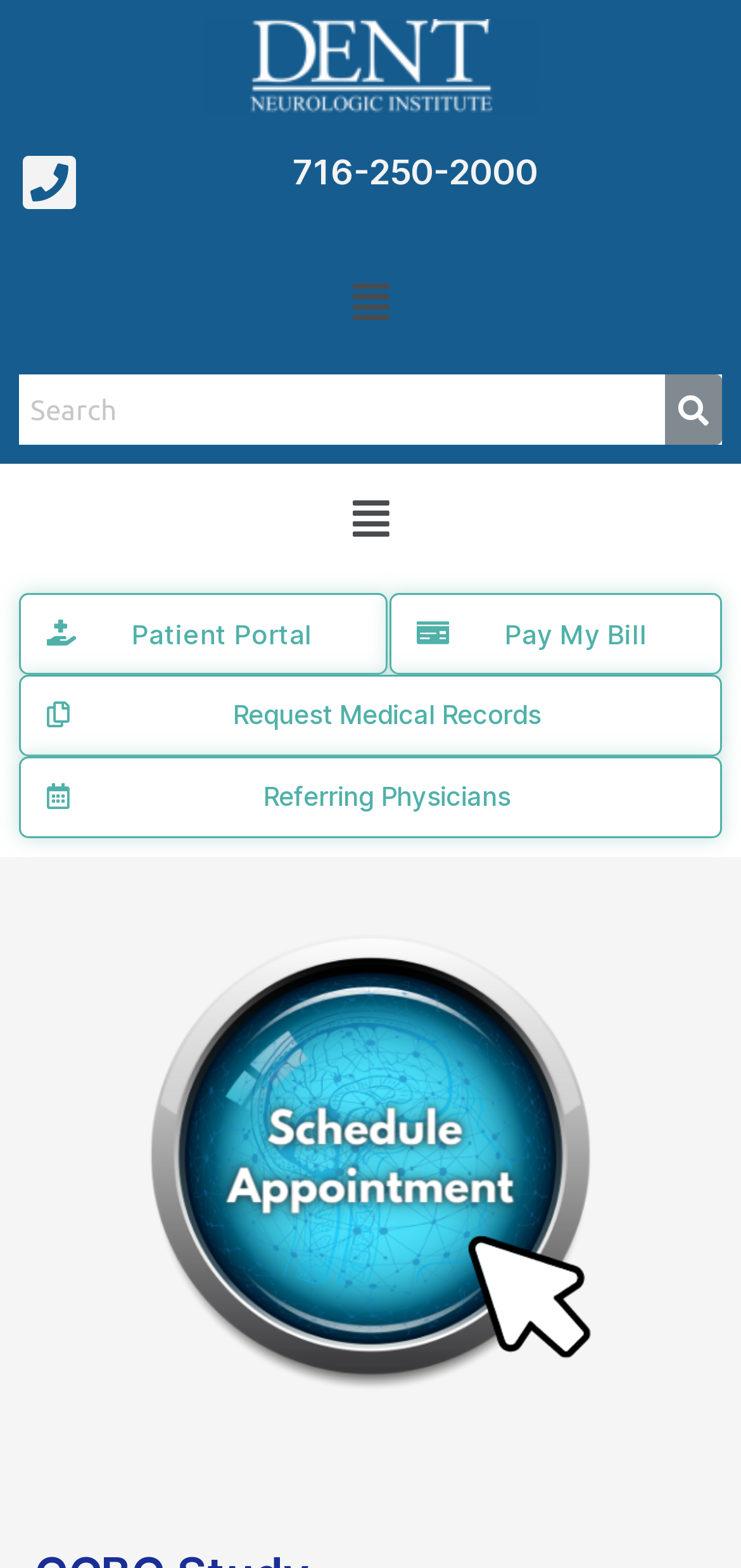Determine the bounding box coordinates of the UI element that matches the following description: "Menu". The coordinates should be four float numbers between 0 and 1 in the format [left, top, right, bottom].

[0.456, 0.17, 0.544, 0.215]